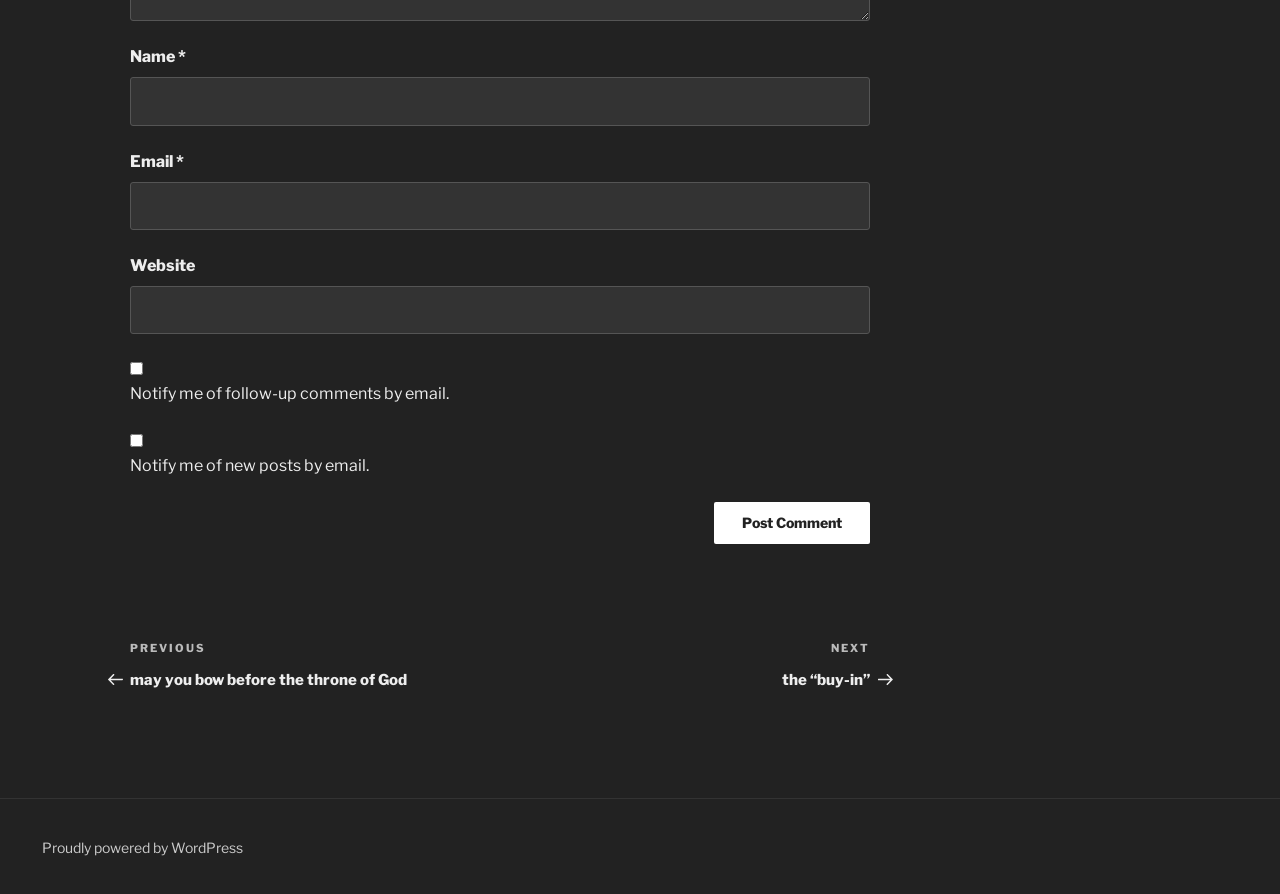Please analyze the image and give a detailed answer to the question:
What platform is the website built on?

The link 'Proudly powered by WordPress' at the bottom of the page indicates that the website is built on the WordPress platform, a popular content management system.